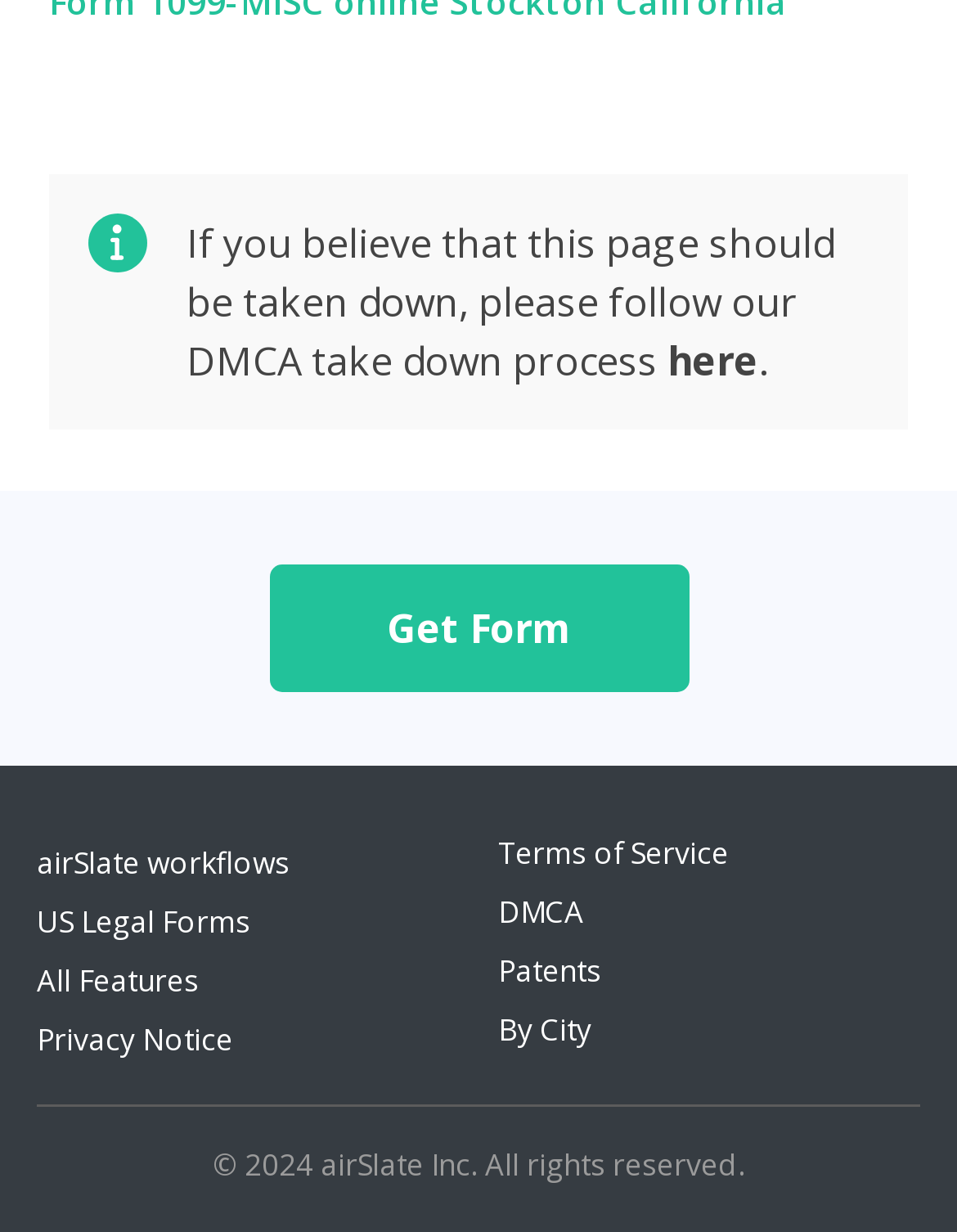Respond to the following question with a brief word or phrase:
What type of content is available on the webpage?

Legal forms